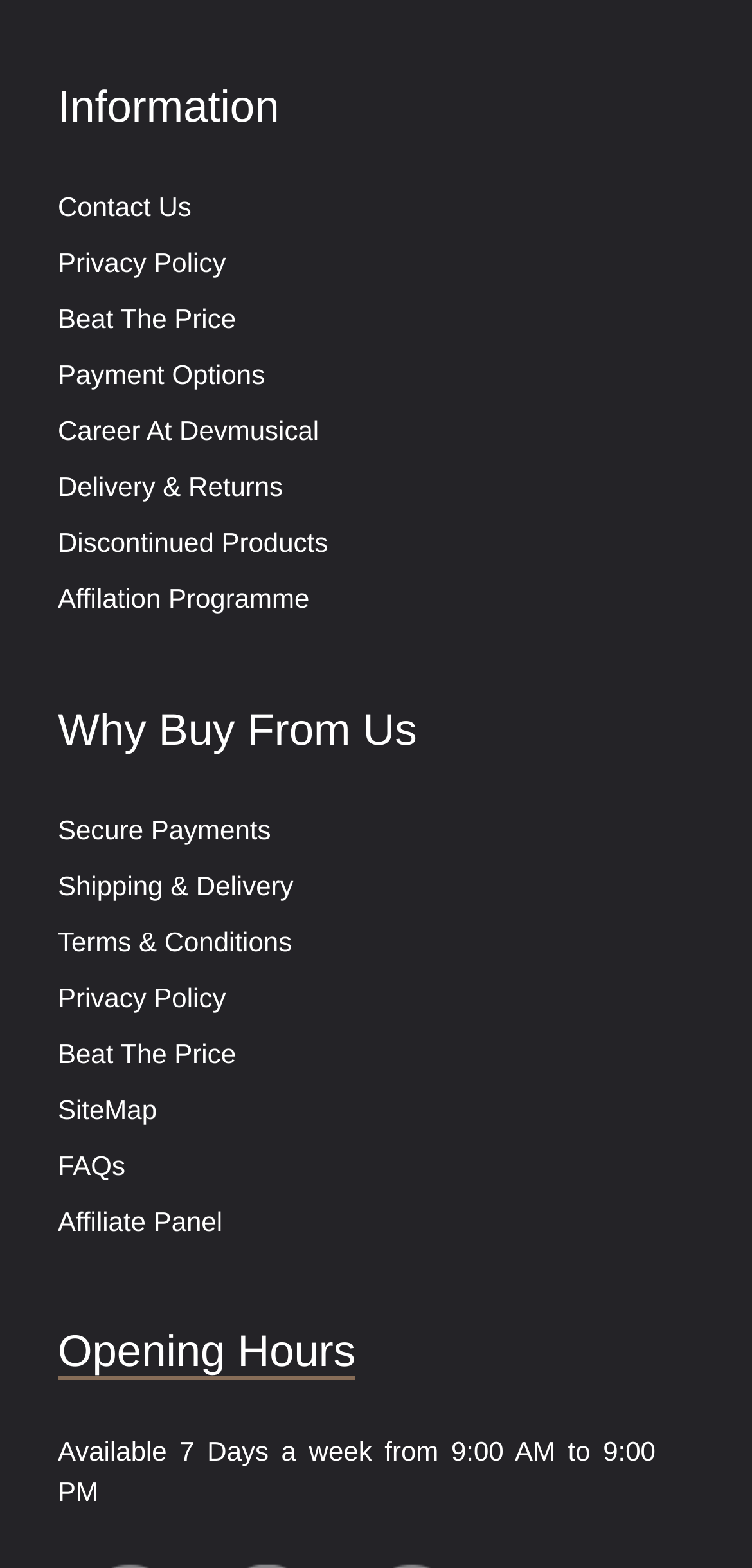Identify the bounding box coordinates of the section to be clicked to complete the task described by the following instruction: "View contact information". The coordinates should be four float numbers between 0 and 1, formatted as [left, top, right, bottom].

[0.077, 0.122, 0.254, 0.142]